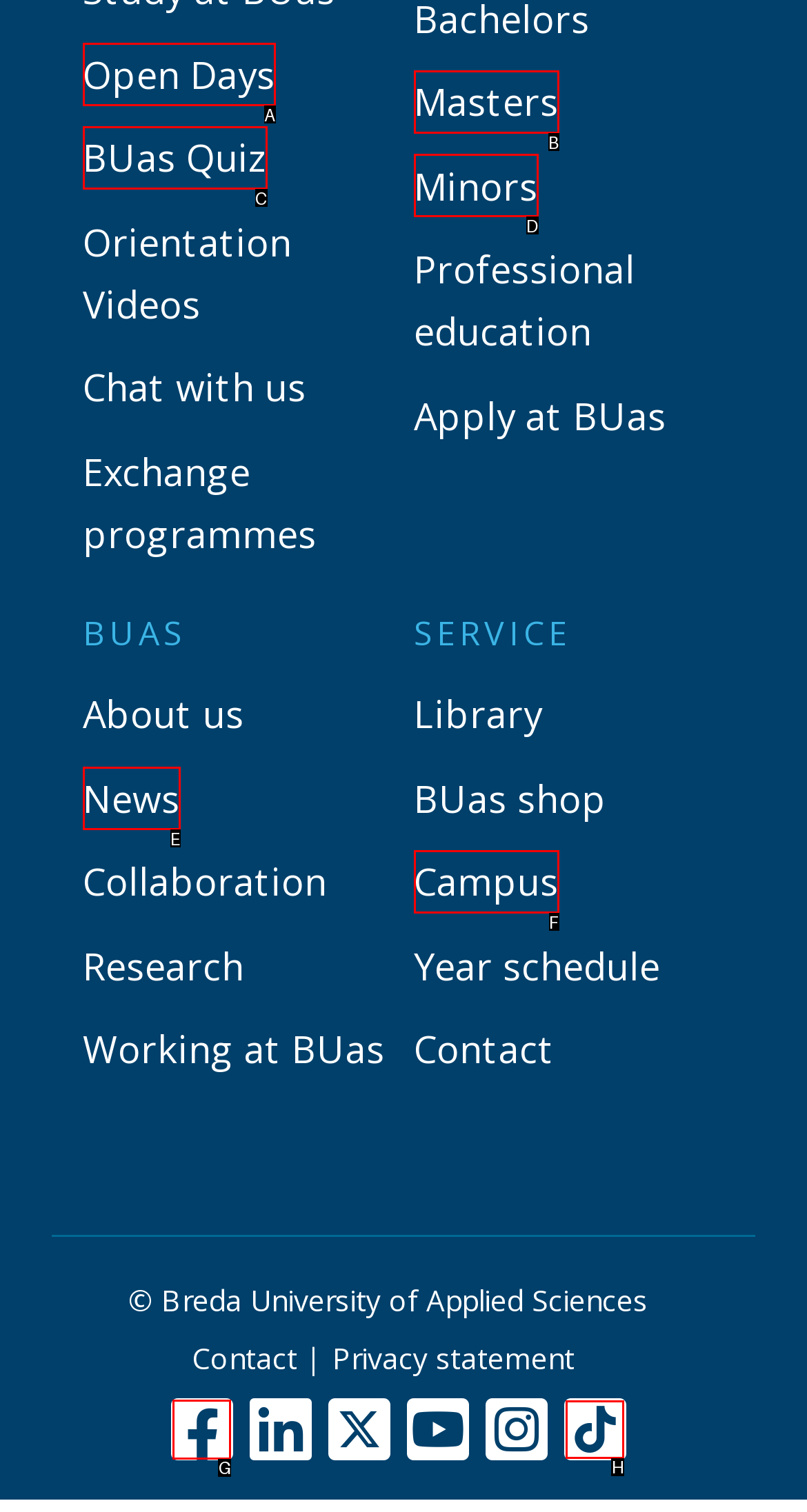Out of the given choices, which letter corresponds to the UI element required to Follow us on Facebook? Answer with the letter.

G